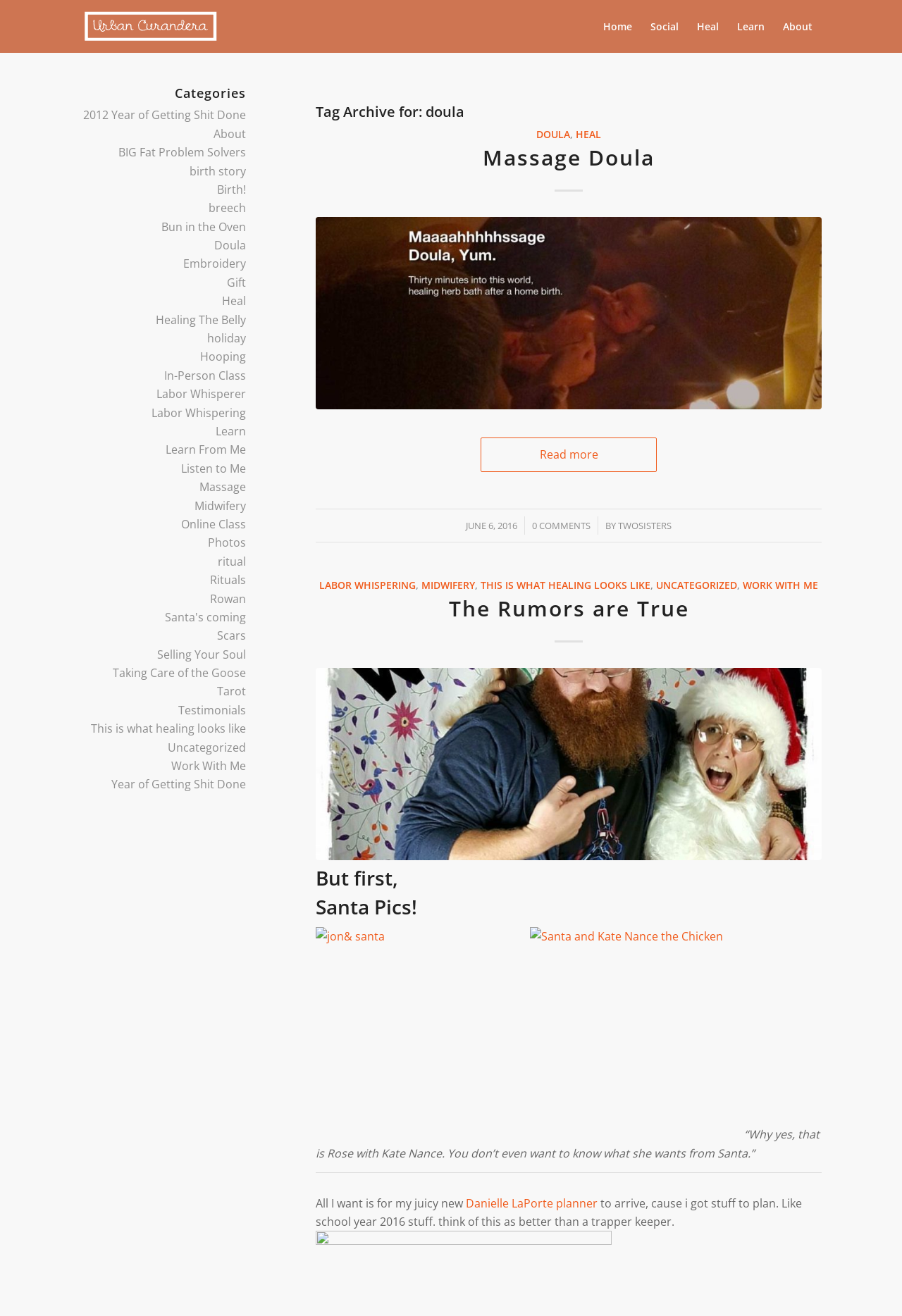Given the element description parent_node: 414-276-6666, specify the bounding box coordinates of the corresponding UI element in the format (top-left x, top-left y, bottom-right x, bottom-right y). All values must be between 0 and 1.

None